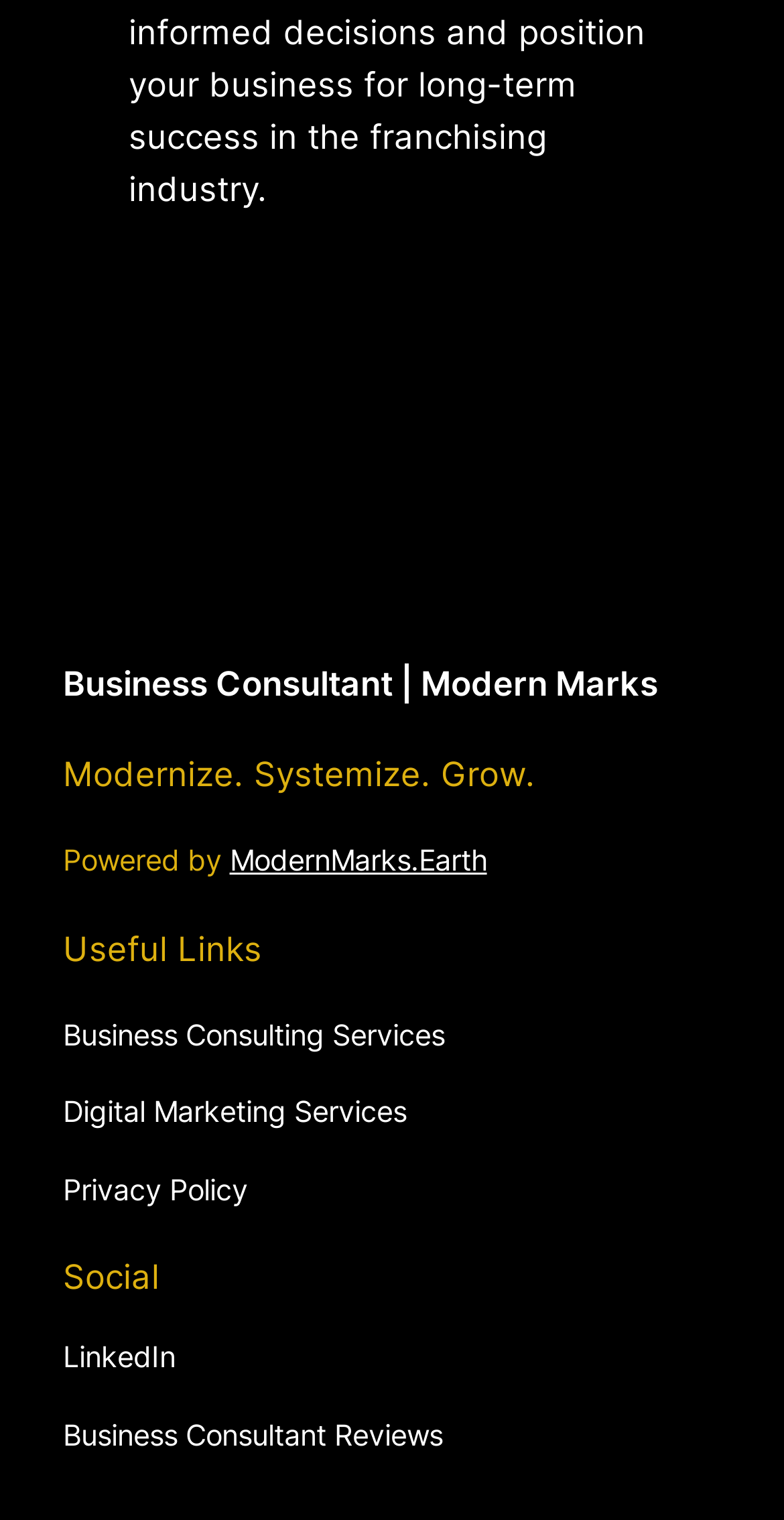Highlight the bounding box of the UI element that corresponds to this description: "Business Consultant Reviews".

[0.08, 0.929, 0.565, 0.959]